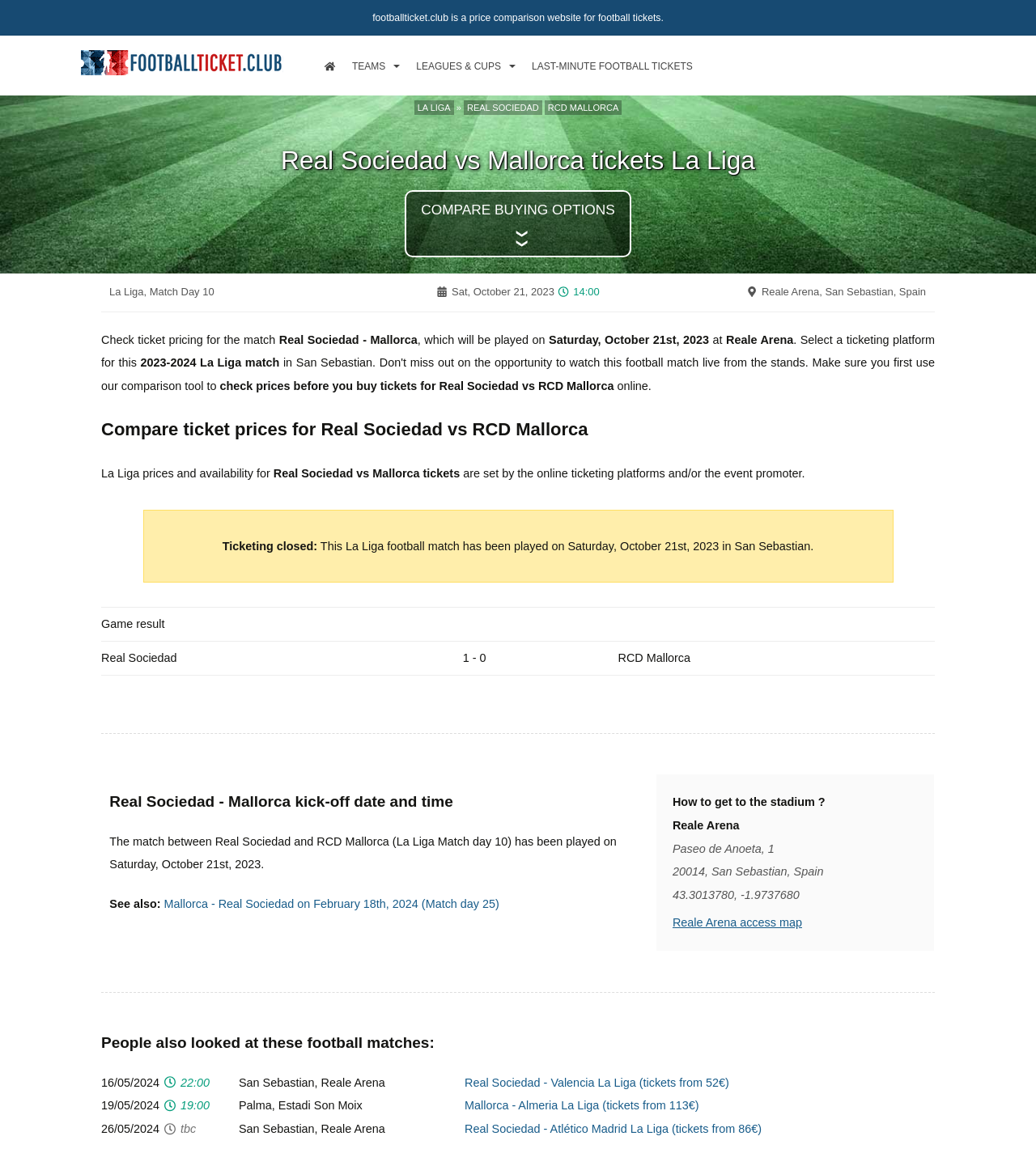Could you provide the bounding box coordinates for the portion of the screen to click to complete this instruction: "View 'RCD MALLORCA' tickets"?

[0.526, 0.086, 0.6, 0.099]